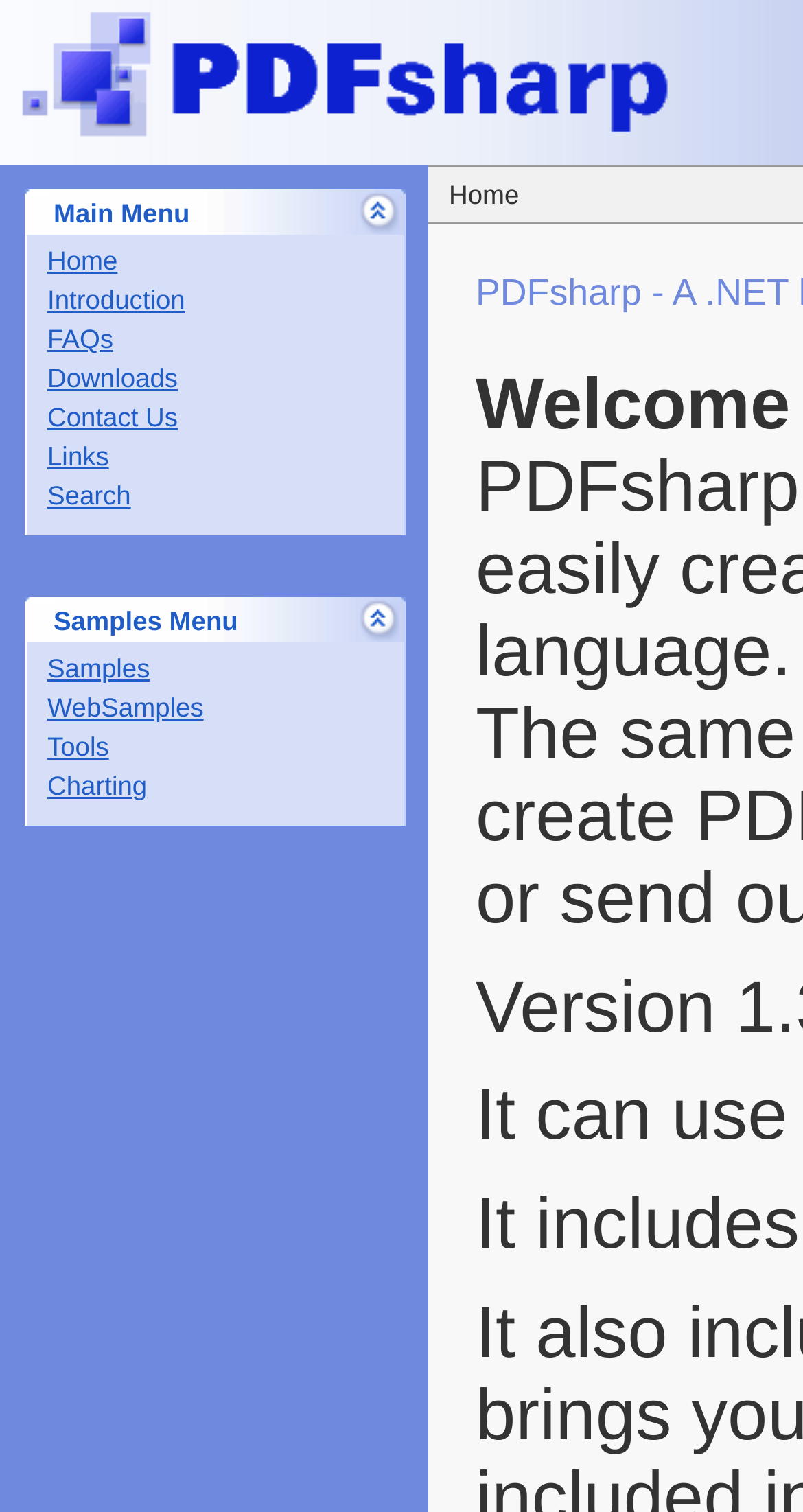Please identify the bounding box coordinates of the element's region that should be clicked to execute the following instruction: "download files". The bounding box coordinates must be four float numbers between 0 and 1, i.e., [left, top, right, bottom].

[0.059, 0.24, 0.221, 0.26]